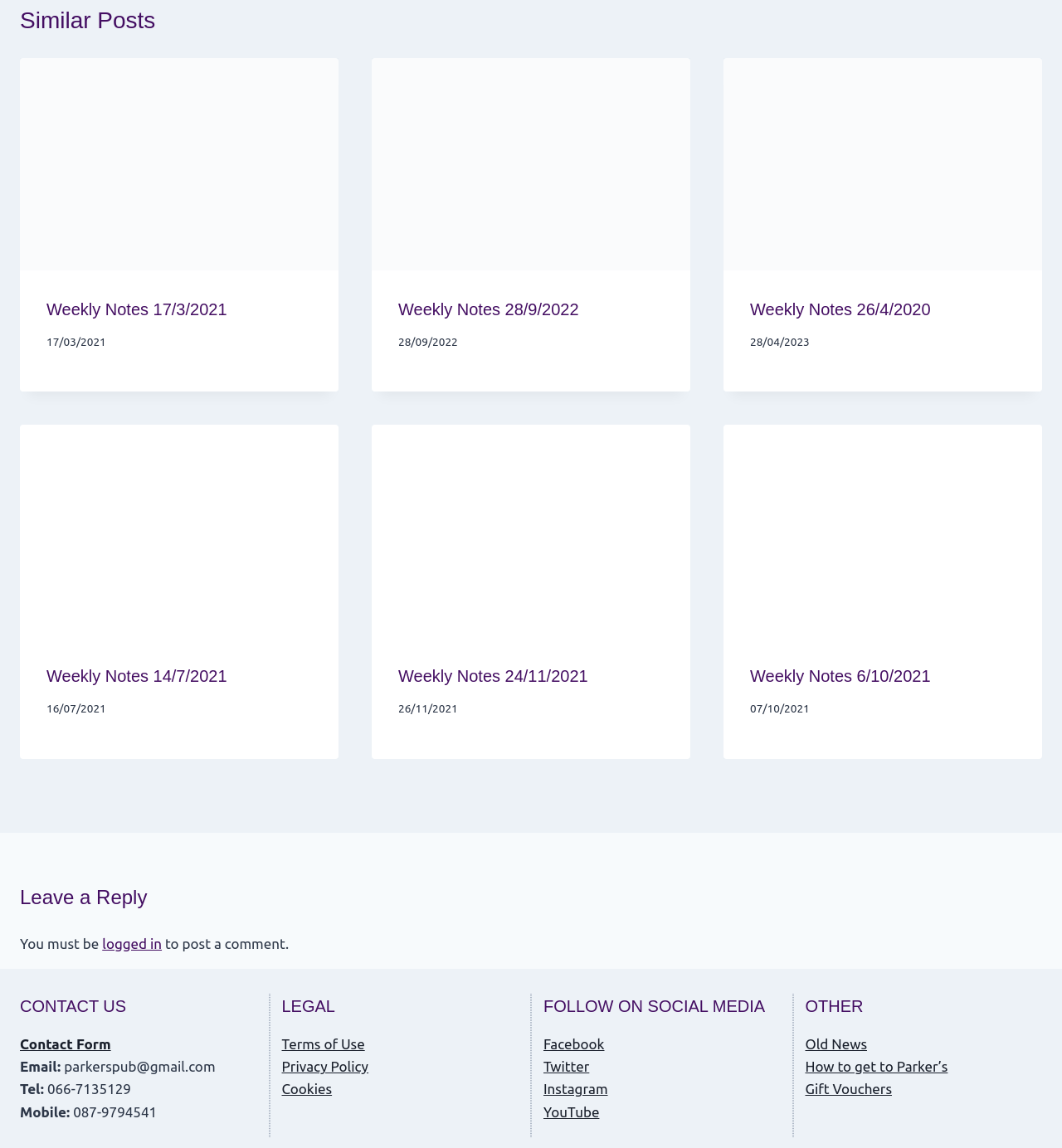Reply to the question with a brief word or phrase: What is the date of the first blog post?

17/03/2021